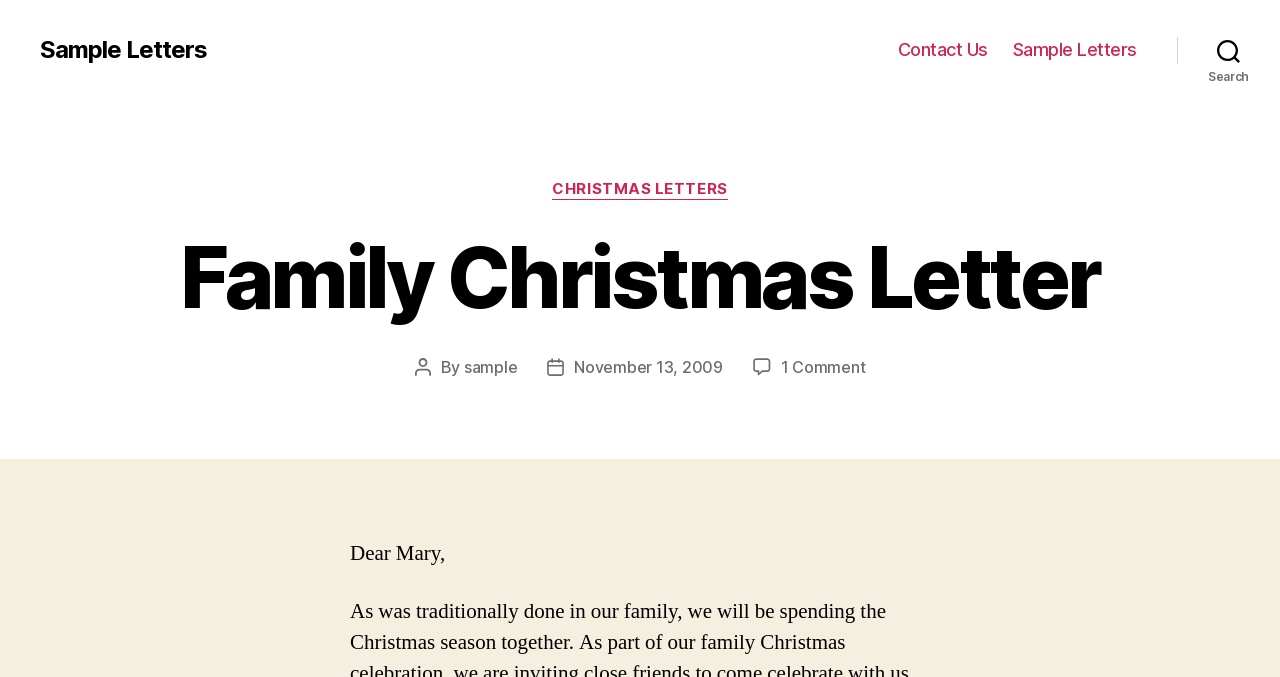Provide a thorough description of this webpage.

The webpage is about Family Christmas Letters, with a prominent link to "Sample Letters" at the top left corner. Below this link, there is a horizontal navigation bar with two links: "Contact Us" and "Sample Letters". 

On the top right corner, there is a search button. When expanded, it reveals a header section with several elements. The header section is divided into two parts. The top part has a heading "Family Christmas Letter" and a link to "CHRISTMAS LETTERS" below it. The bottom part has several lines of text, including "Post author", "By", a link to "sample", "Post date", a link to "November 13, 2009", and a link to "1 Comment on Family Christmas Letter".

Below the header section, there is a main content area with a letter-like format. The letter starts with "Dear Mary," and likely continues with a Christmas letter sample.